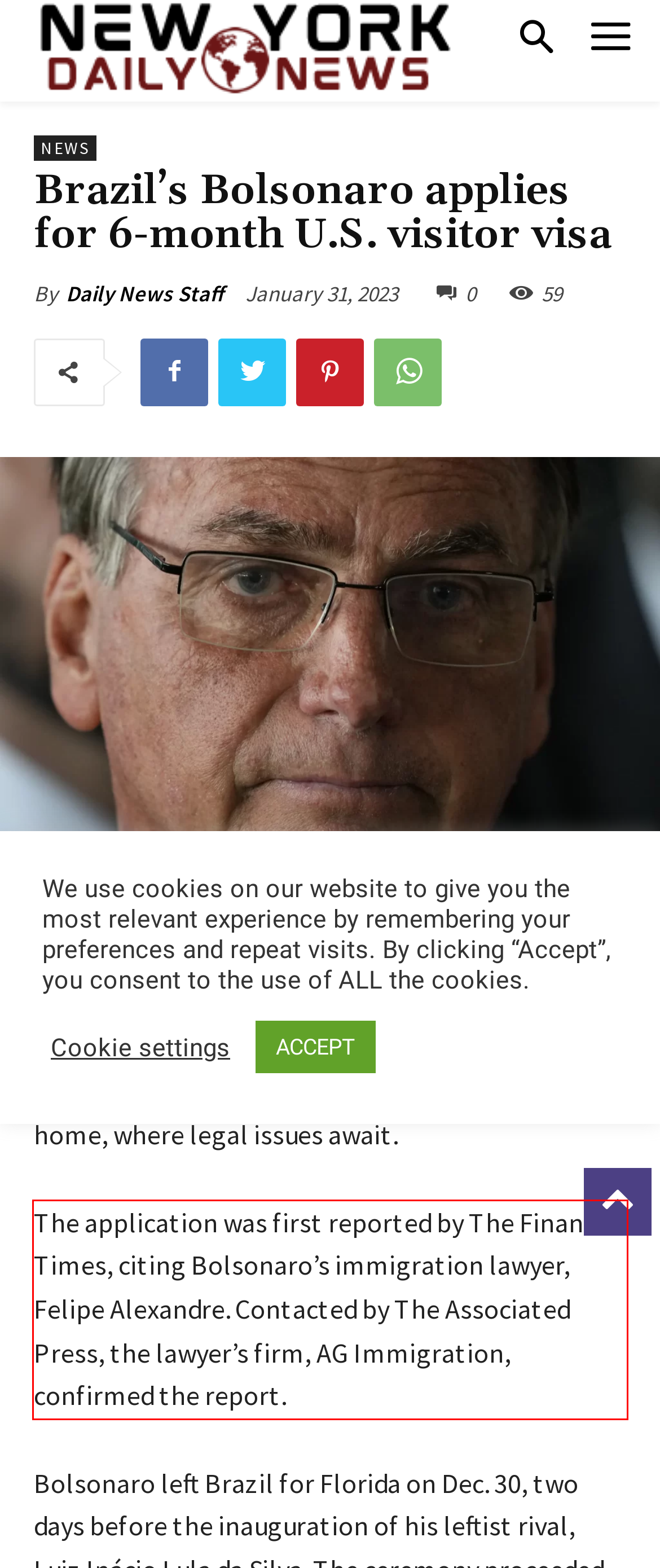Using OCR, extract the text content found within the red bounding box in the given webpage screenshot.

The application was first reported by The Financial Times, citing Bolsonaro’s immigration lawyer, Felipe Alexandre. Contacted by The Associated Press, the lawyer’s firm, AG Immigration, confirmed the report.